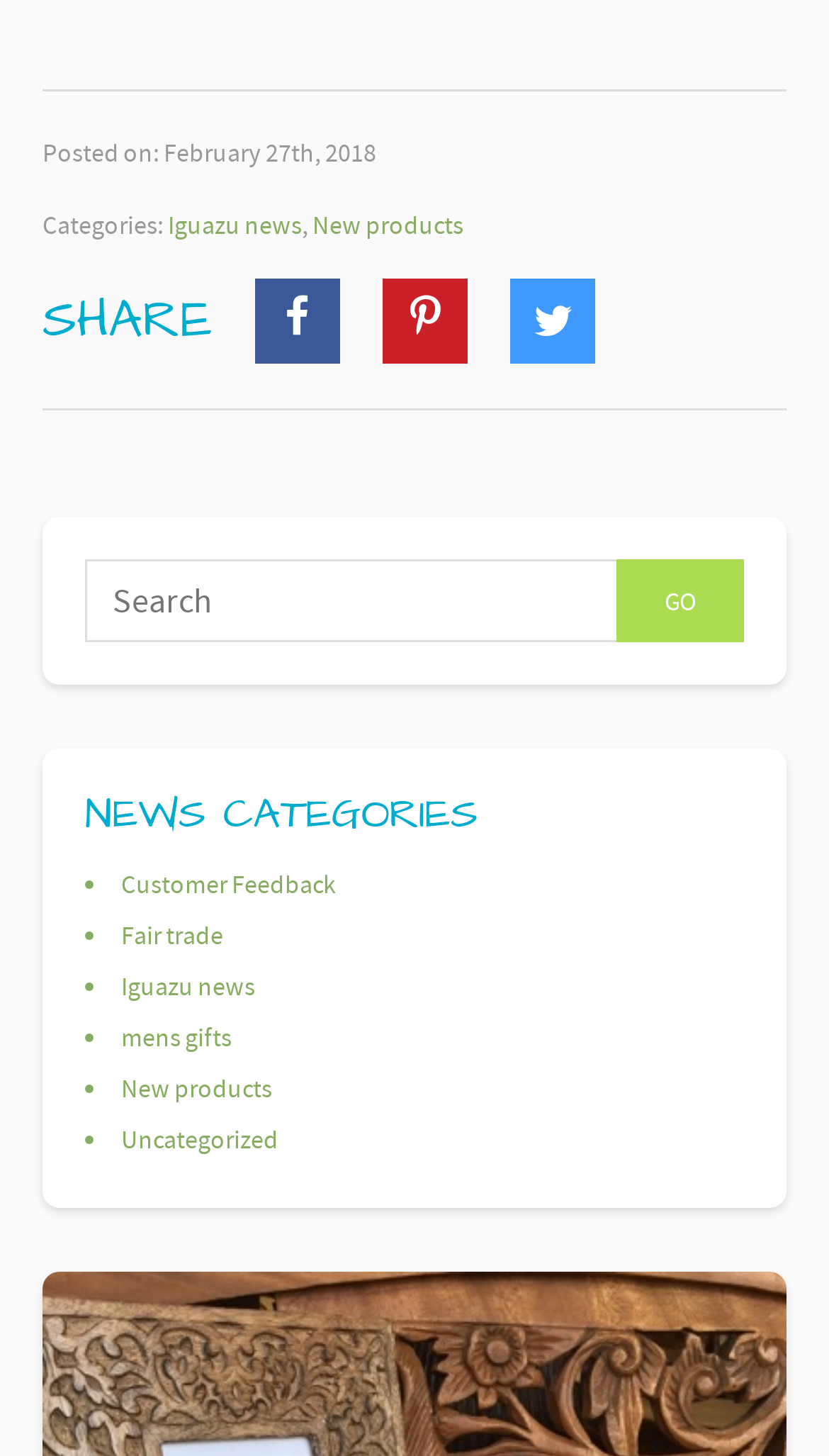Determine the bounding box coordinates for the area you should click to complete the following instruction: "Search for something".

[0.103, 0.384, 0.897, 0.441]